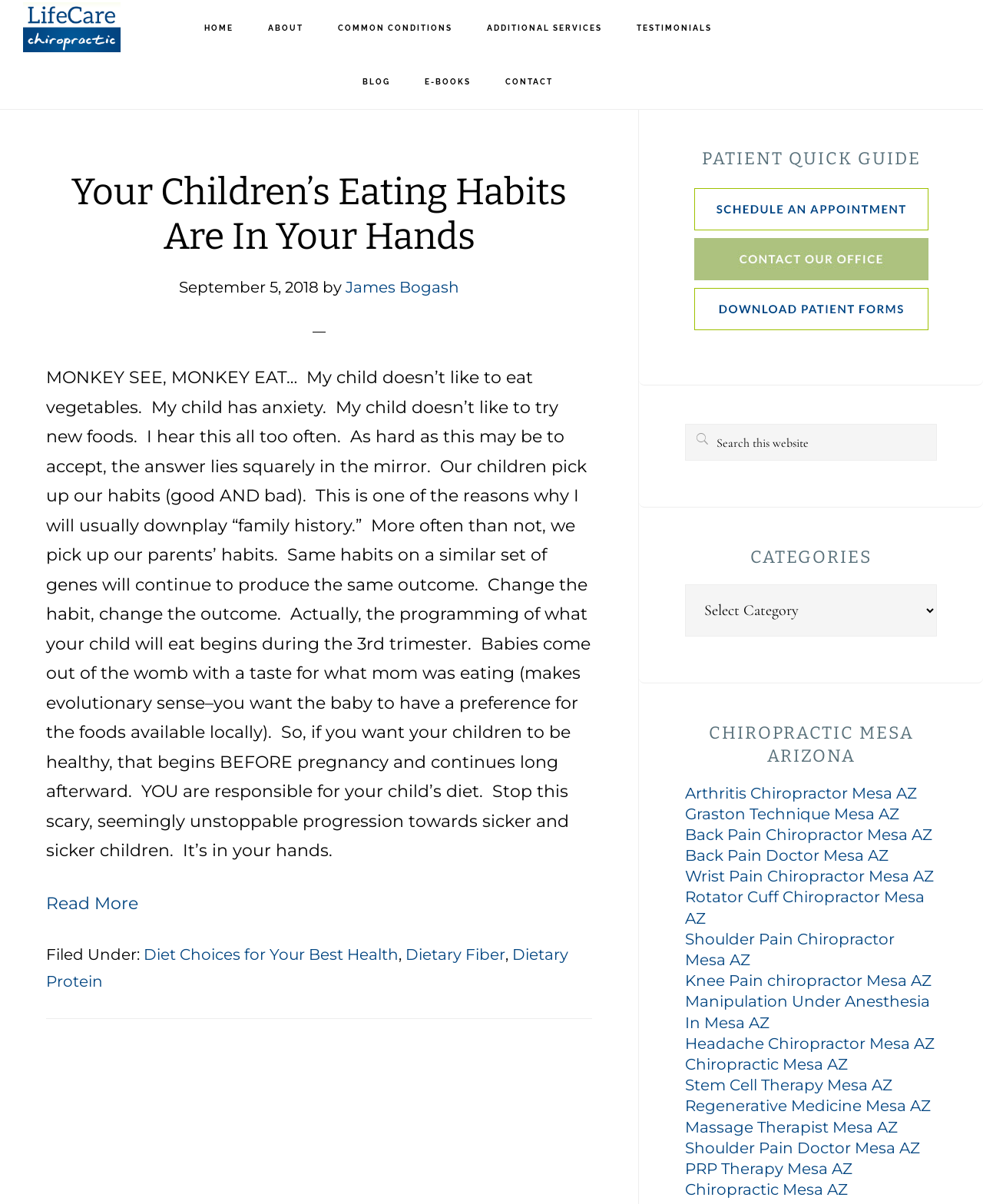Identify the bounding box coordinates of the clickable section necessary to follow the following instruction: "Read the article 'Your Children’s Eating Habits Are In Your Hands'". The coordinates should be presented as four float numbers from 0 to 1, i.e., [left, top, right, bottom].

[0.047, 0.142, 0.602, 0.846]